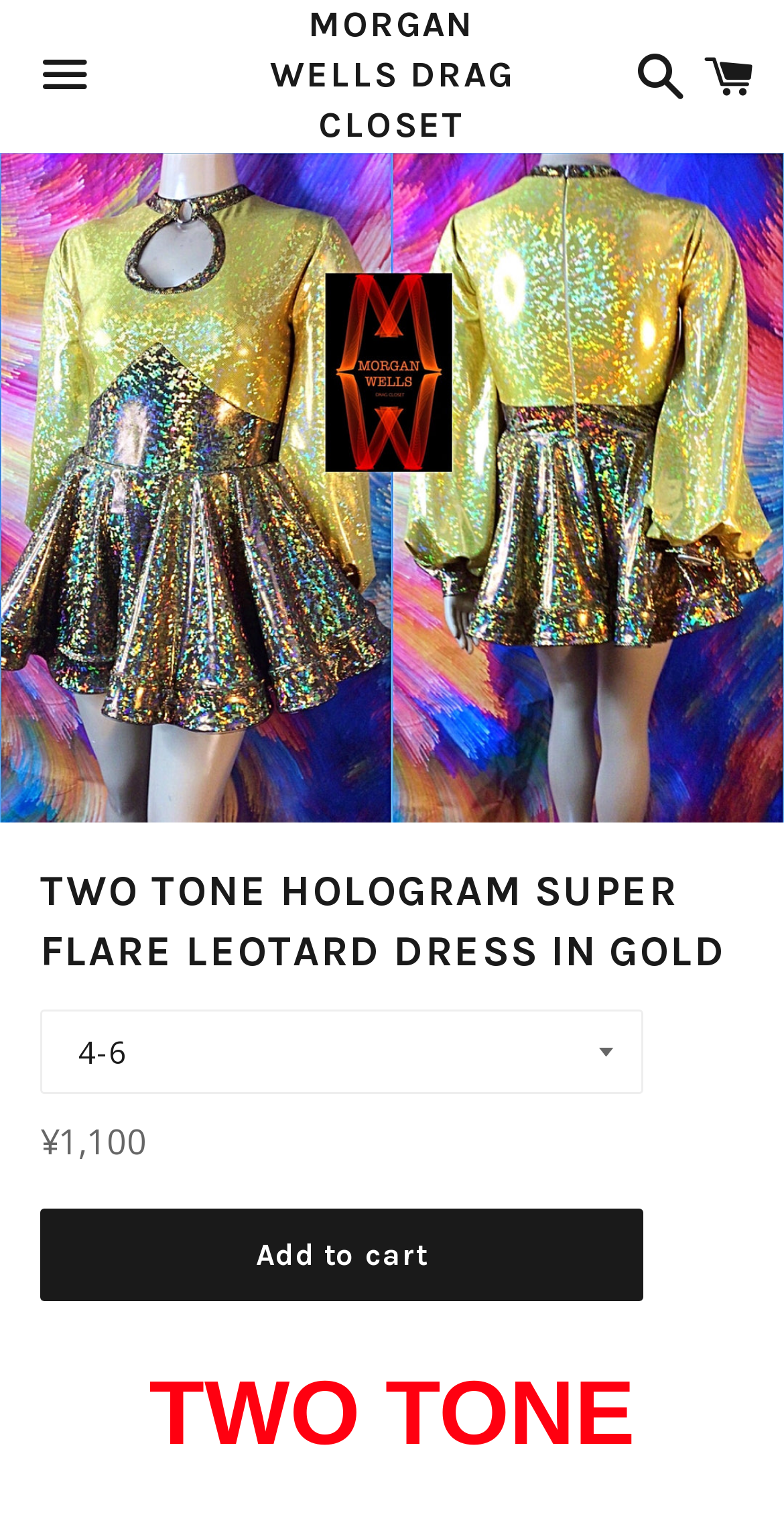Can you find the bounding box coordinates for the UI element given this description: "Search"? Provide the coordinates as four float numbers between 0 and 1: [left, top, right, bottom].

[0.797, 0.017, 0.874, 0.083]